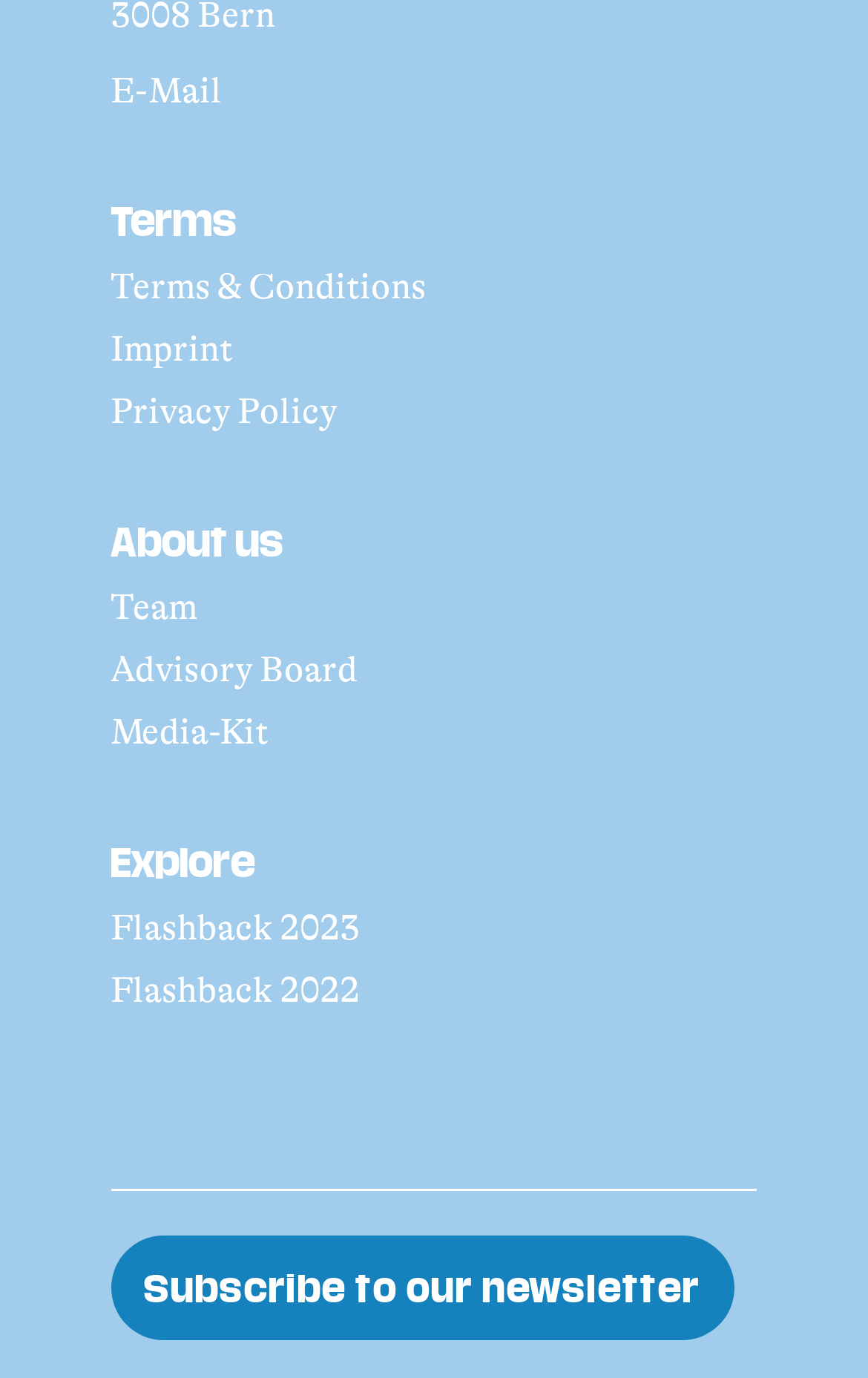Show me the bounding box coordinates of the clickable region to achieve the task as per the instruction: "Learn about the team".

[0.128, 0.427, 0.228, 0.456]